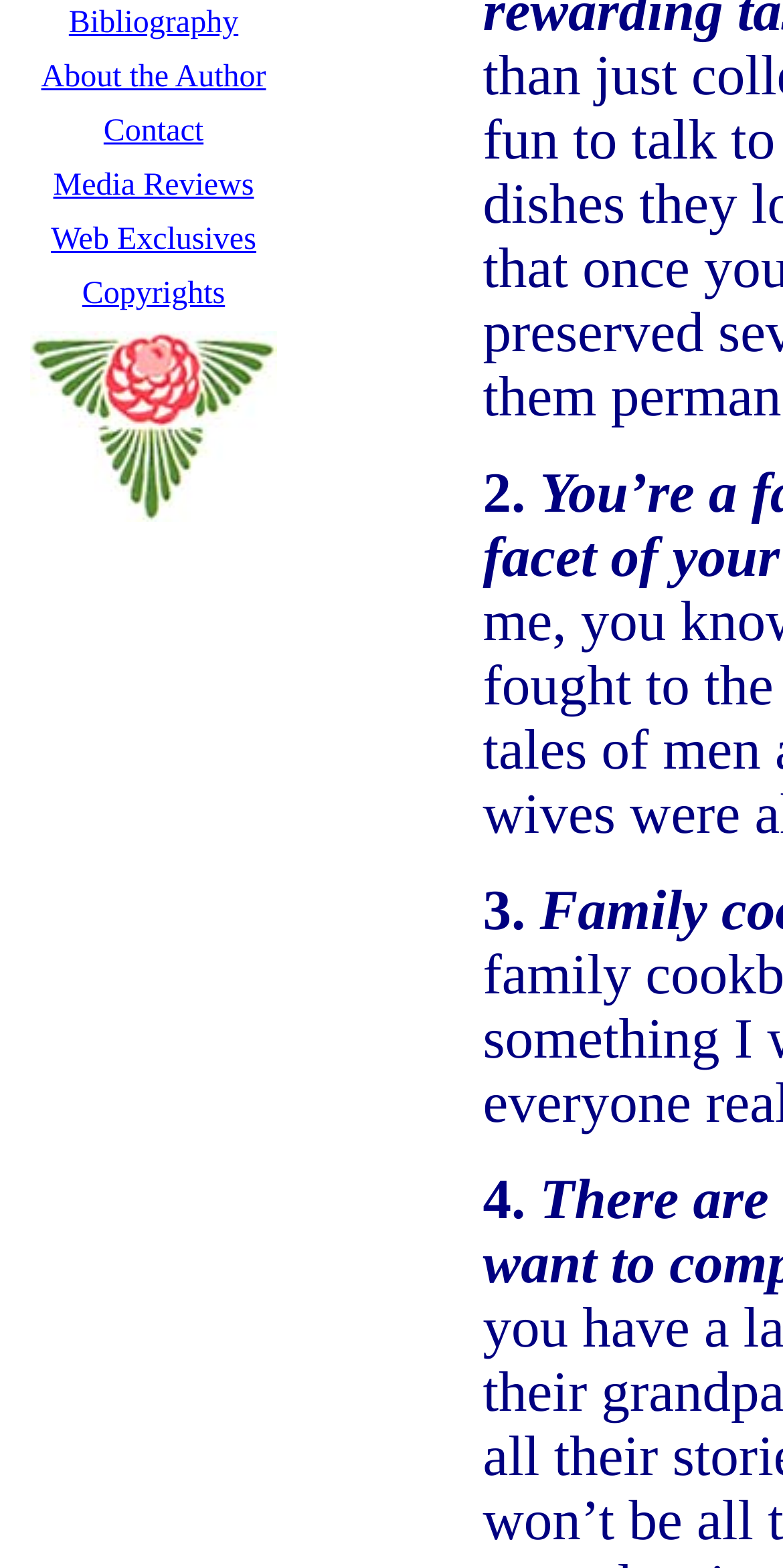Locate the UI element that matches the description About the Author in the webpage screenshot. Return the bounding box coordinates in the format (top-left x, top-left y, bottom-right x, bottom-right y), with values ranging from 0 to 1.

[0.053, 0.038, 0.34, 0.06]